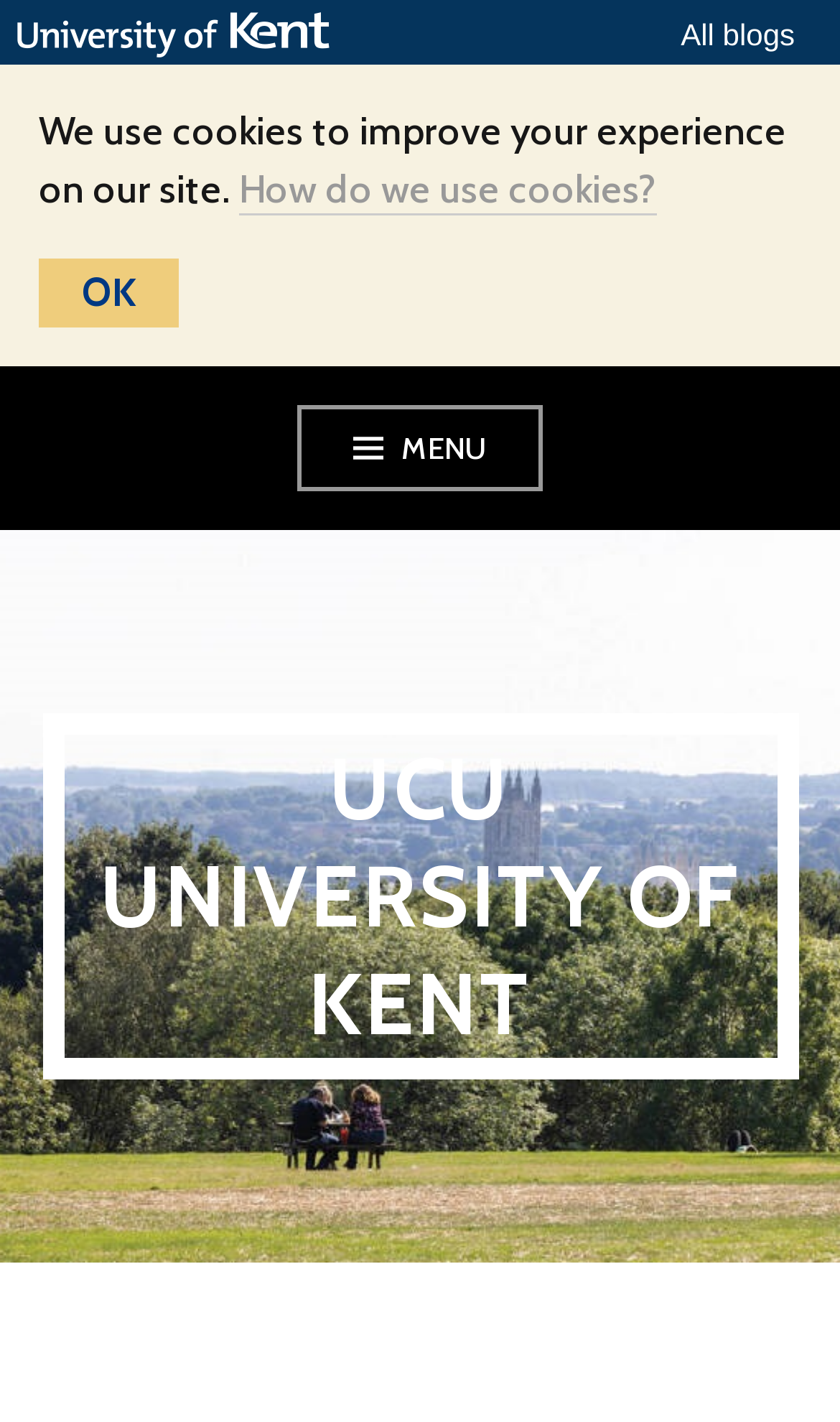Please determine the bounding box coordinates for the UI element described as: "All blogs".

[0.81, 0.012, 0.946, 0.036]